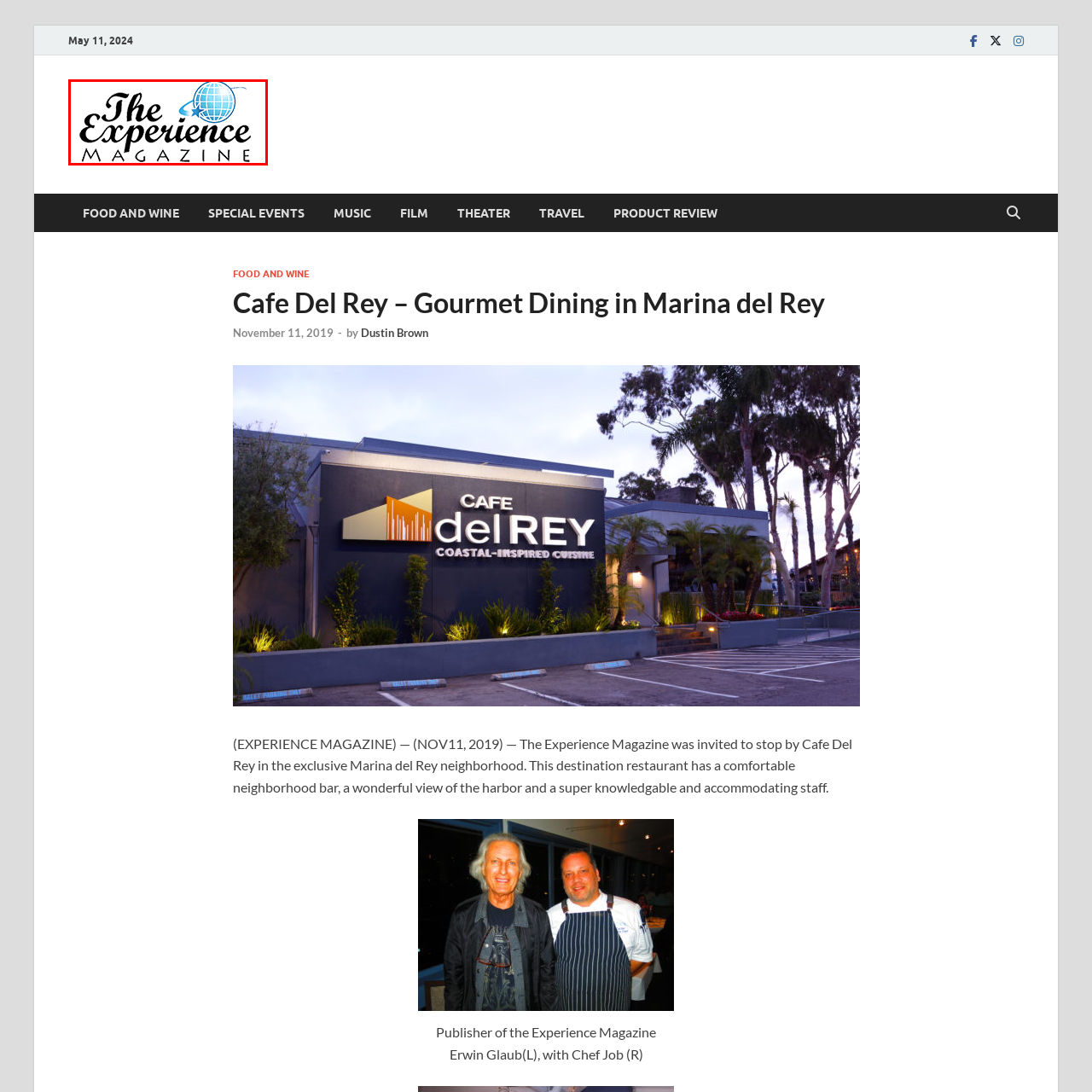What type of font is used for the magazine's name?
Observe the image enclosed by the red boundary and respond with a one-word or short-phrase answer.

Elegant script font